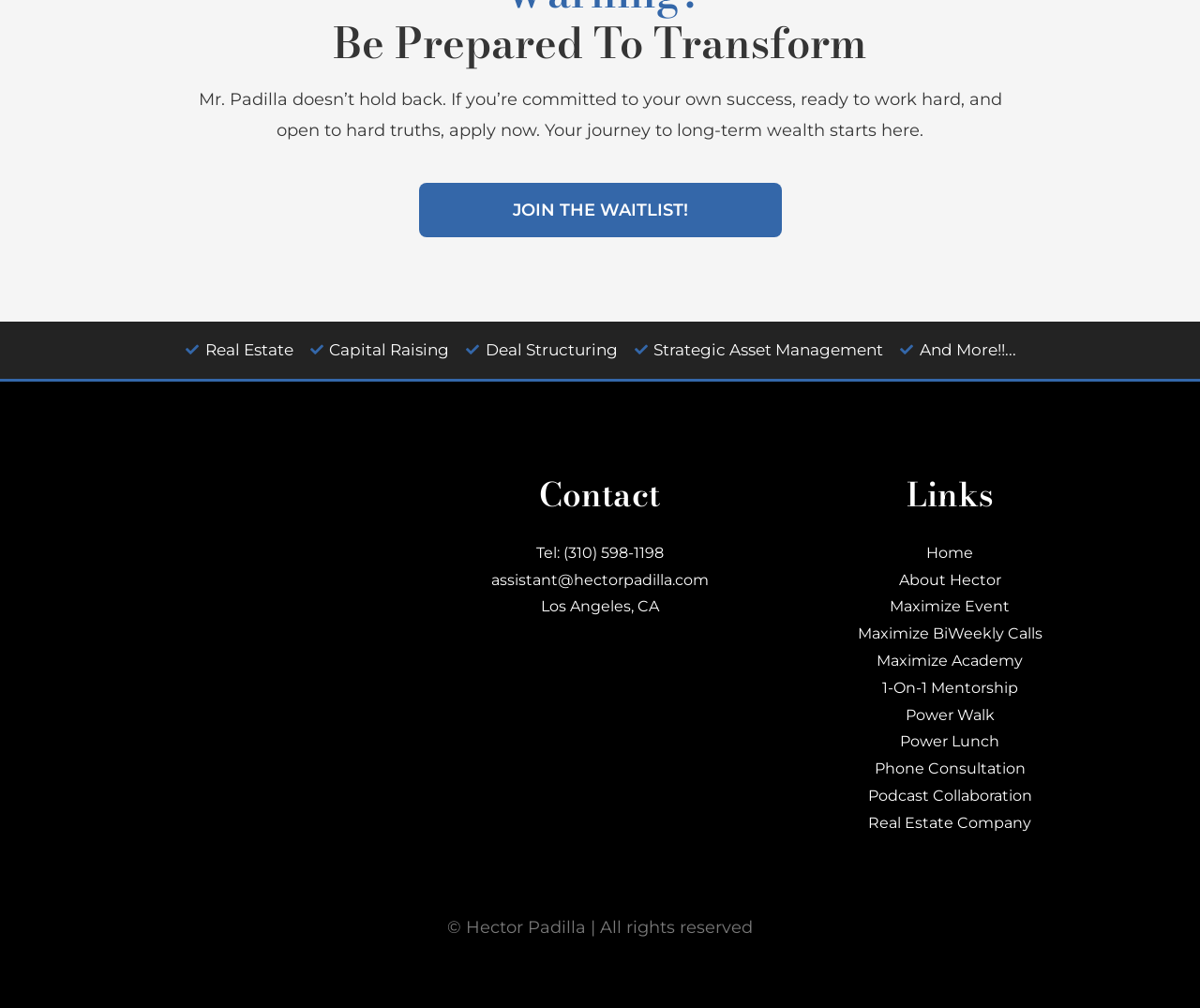Use the details in the image to answer the question thoroughly: 
What services are offered by Hector Padilla?

The services offered by Hector Padilla are listed on the webpage, including Real Estate, Capital Raising, Deal Structuring, Strategic Asset Management, and more. These services are mentioned in a horizontal list on the webpage.